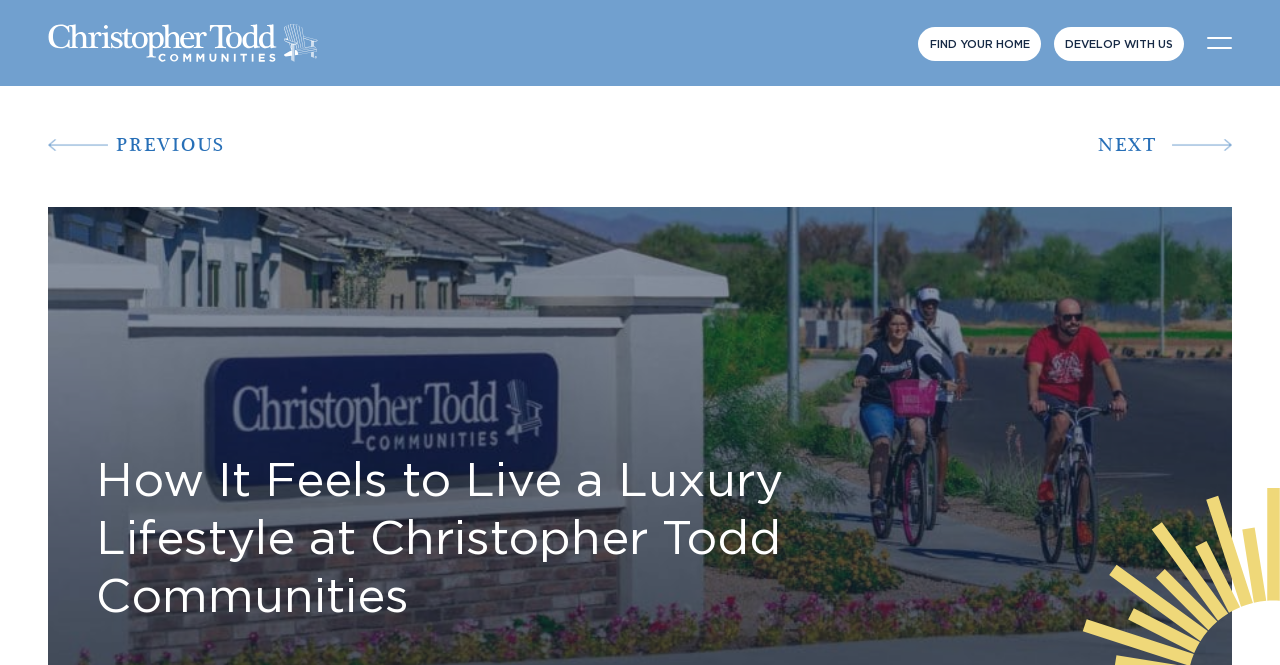What is the name of the logo on the top left?
Refer to the image and provide a concise answer in one word or phrase.

Christopher Todd Communities Logo